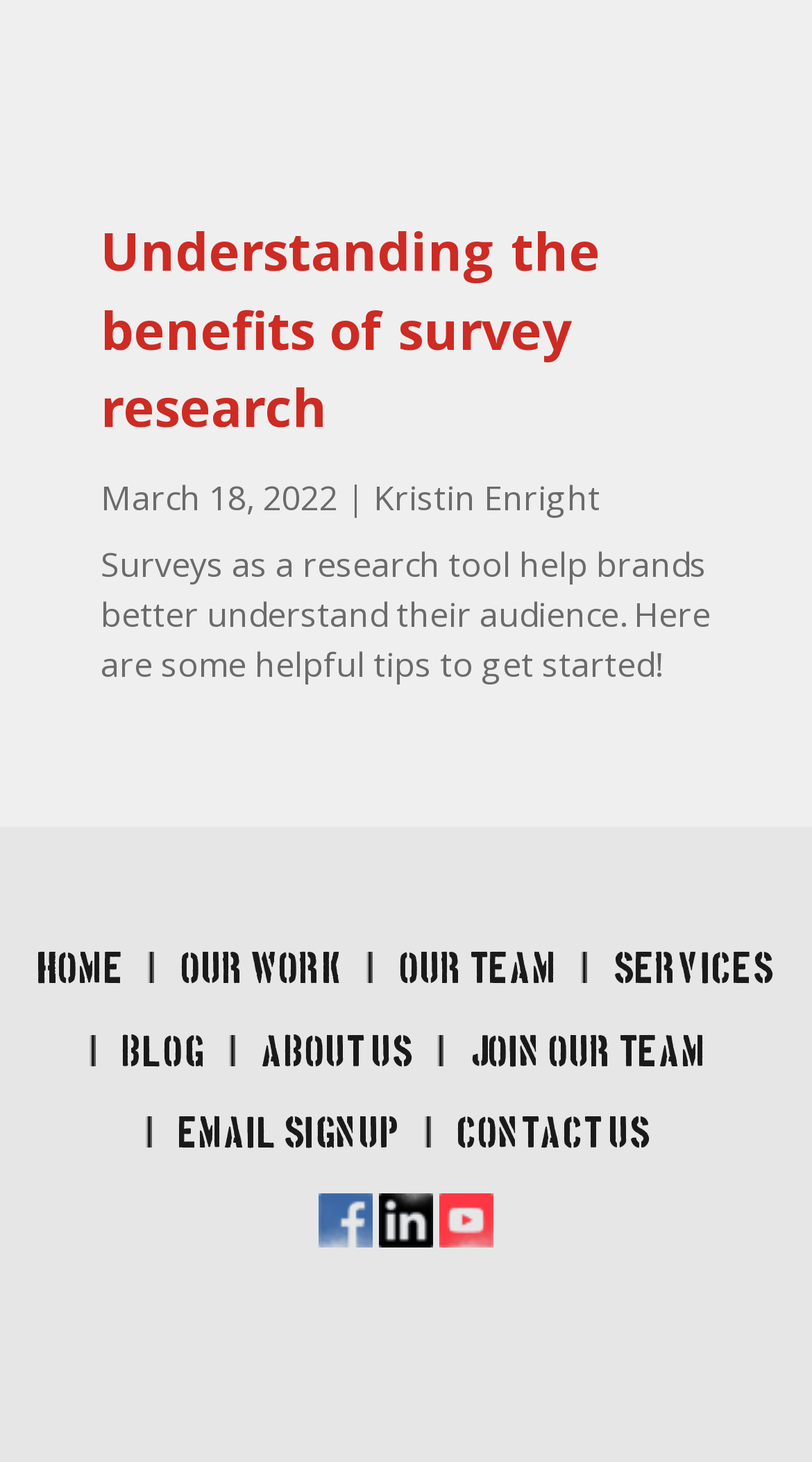How many navigation links are present at the top of the webpage?
Using the image, give a concise answer in the form of a single word or short phrase.

6